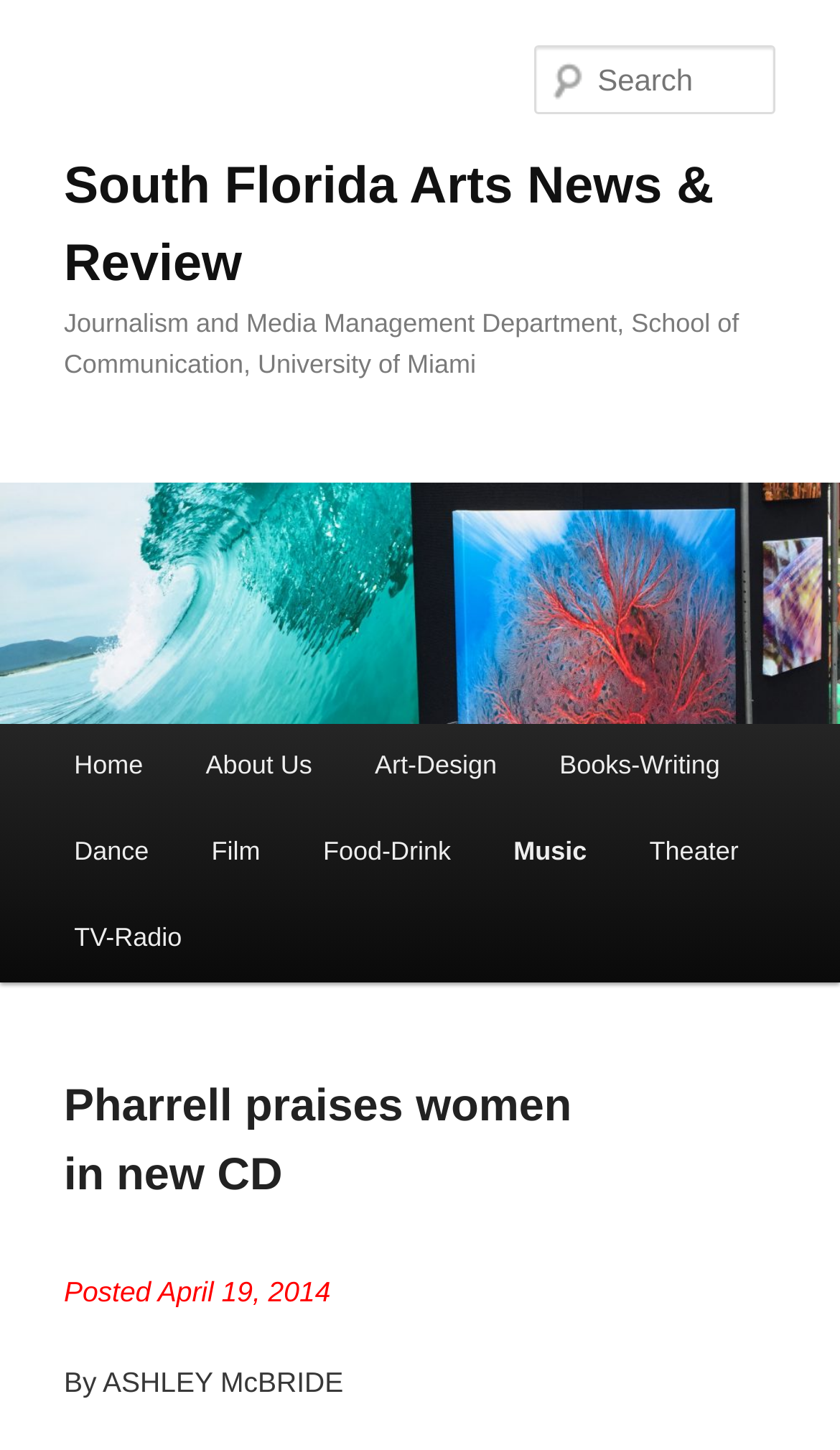Please give a succinct answer using a single word or phrase:
What is the date of the article?

April 19, 2014